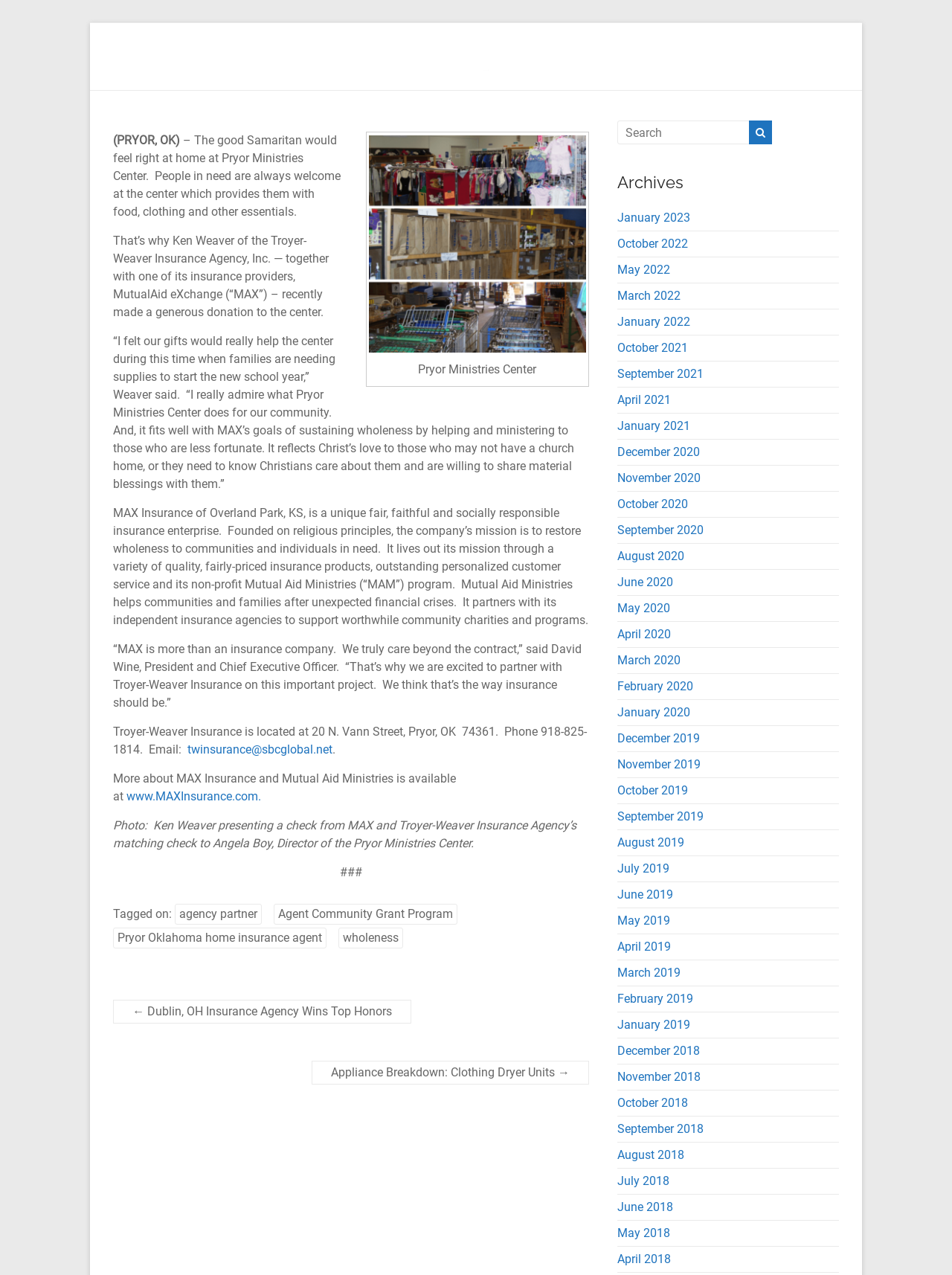What is the location of Troyer-Weaver Insurance?
Please answer the question as detailed as possible.

The article provides the address of Troyer-Weaver Insurance as 20 N. Vann Street, Pryor, OK 74361, along with its phone number and email.